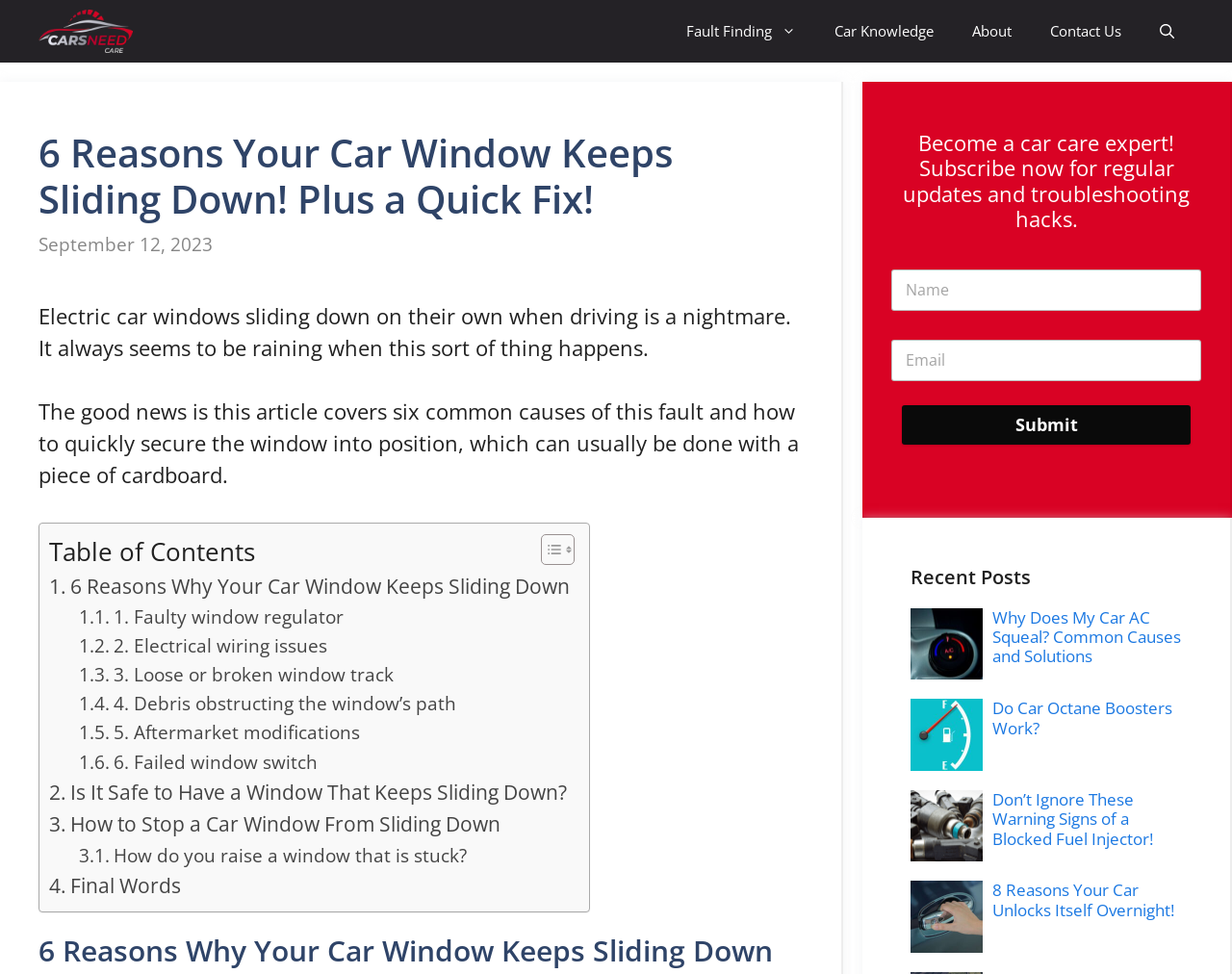Determine the bounding box coordinates for the HTML element mentioned in the following description: "Car Knowledge". The coordinates should be a list of four floats ranging from 0 to 1, represented as [left, top, right, bottom].

[0.662, 0.0, 0.773, 0.064]